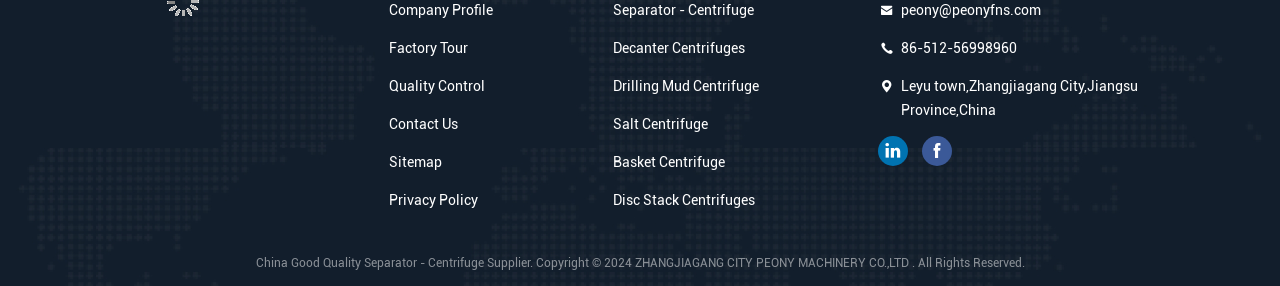Identify the bounding box coordinates of the area that should be clicked in order to complete the given instruction: "View the Sitemap". The bounding box coordinates should be four float numbers between 0 and 1, i.e., [left, top, right, bottom].

[0.304, 0.526, 0.346, 0.61]